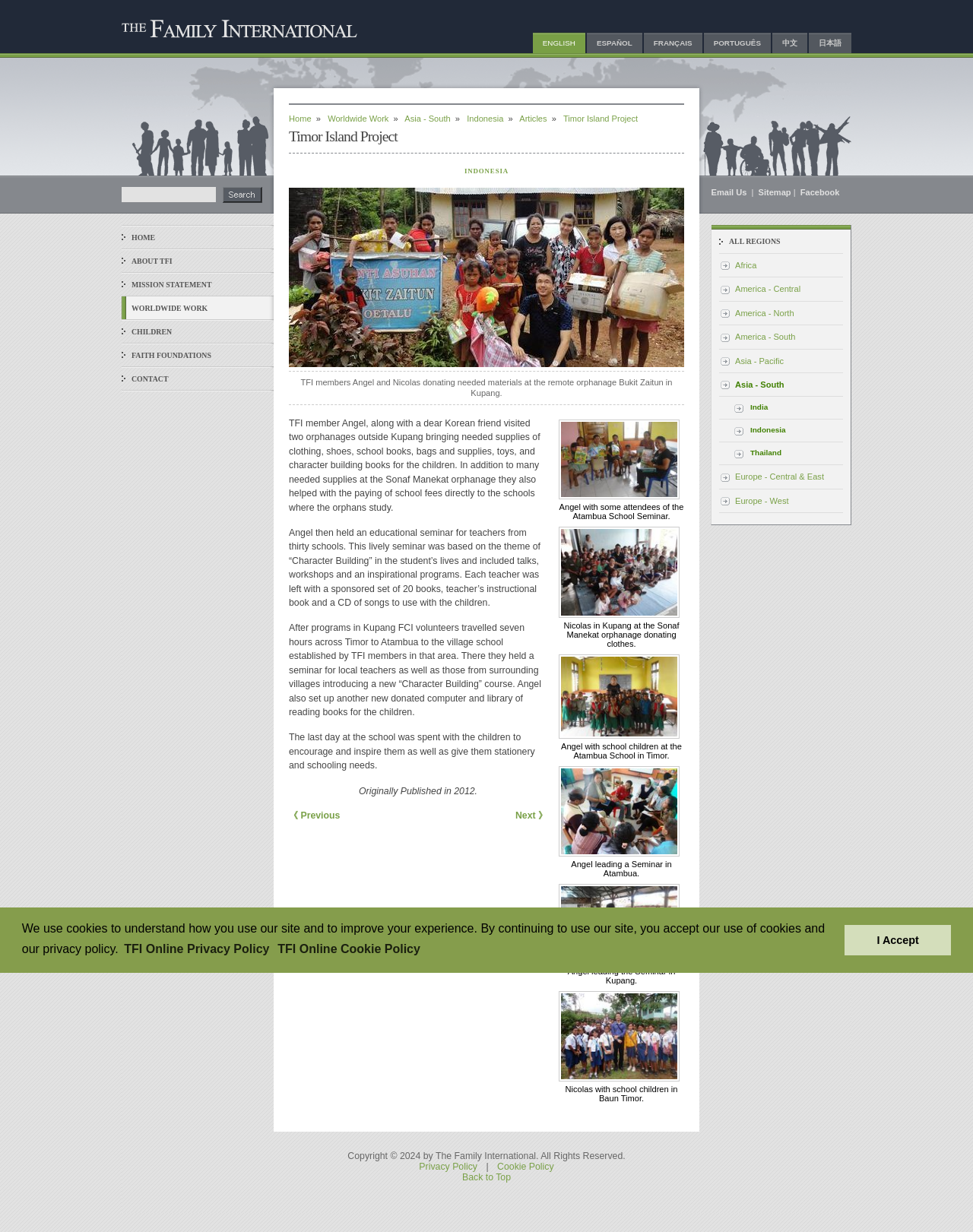Using the information in the image, give a detailed answer to the following question: What language options are available?

I found the answer by looking at the link elements with text 'ENGLISH', 'ESPAÑOL', 'FRANÇAIS', 'PORTUGUÊS', '中文', and '日本語', which are located near the top of the webpage and appear to be language options.